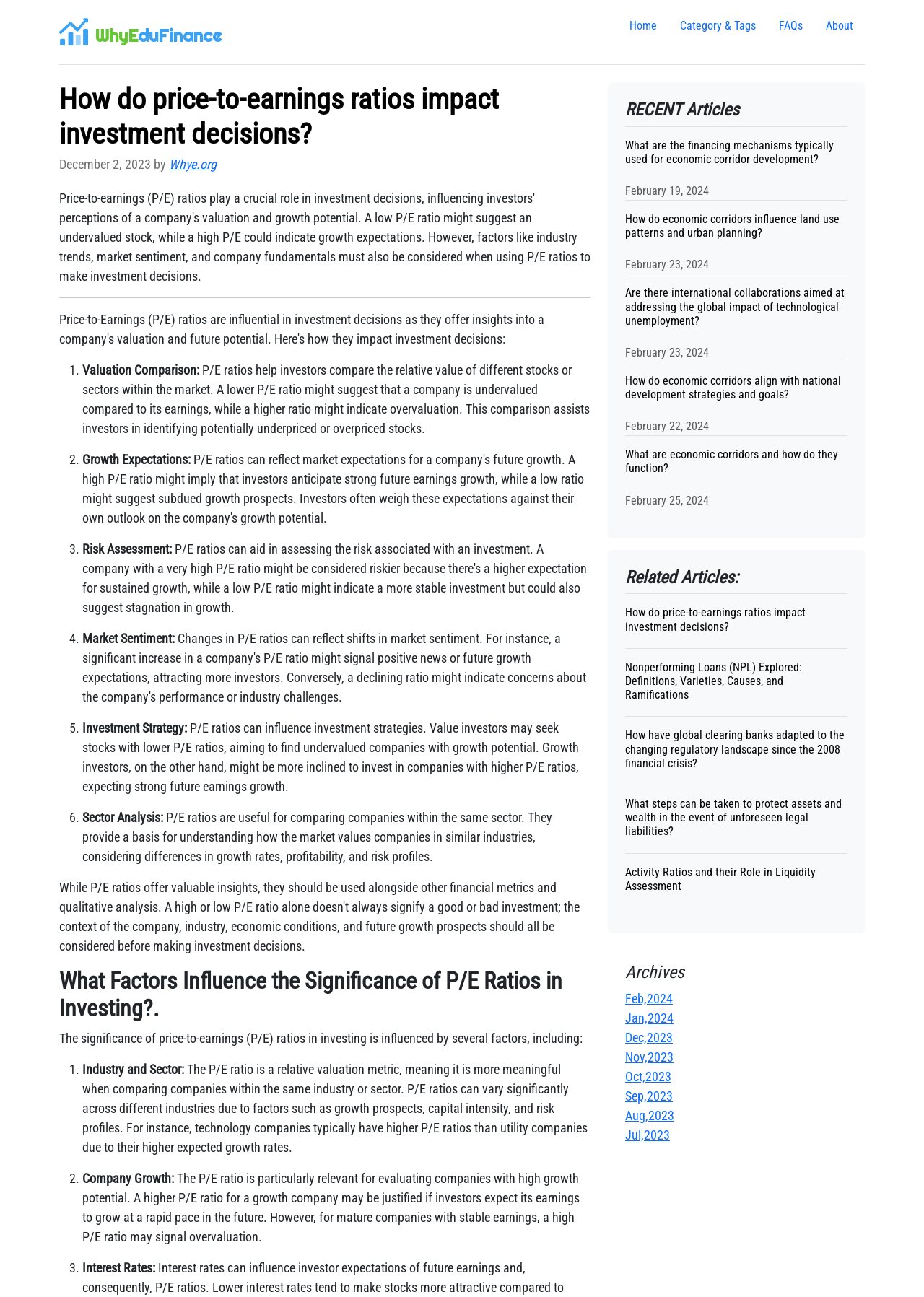Identify the bounding box coordinates necessary to click and complete the given instruction: "View the 'Related Articles'".

[0.677, 0.437, 0.917, 0.453]